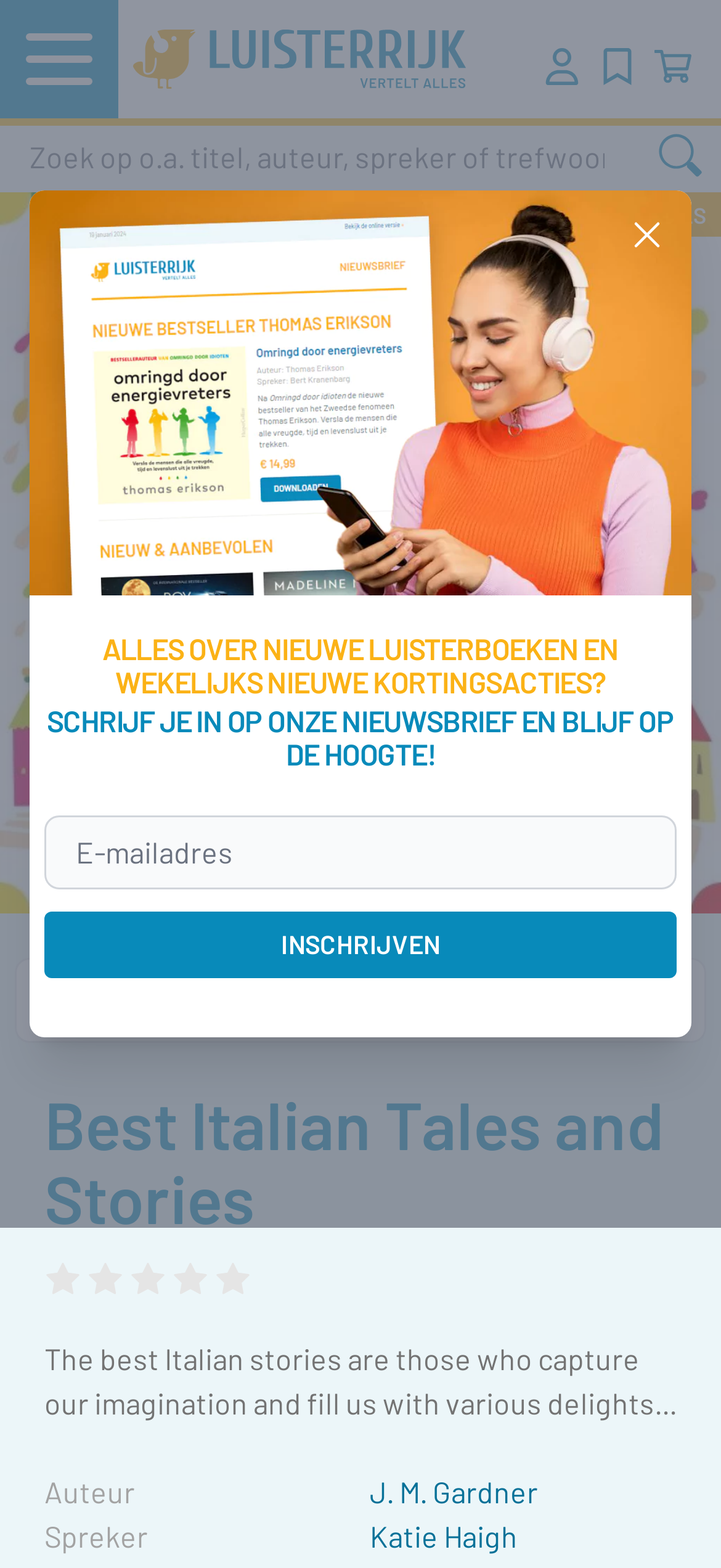What is the purpose of the 'INSCHRIJVEN' button?
With the help of the image, please provide a detailed response to the question.

The 'INSCHRIJVEN' button is located below a heading that mentions a newsletter, and next to a textbox for entering an email address. This suggests that clicking on the button will allow users to subscribe to the newsletter.